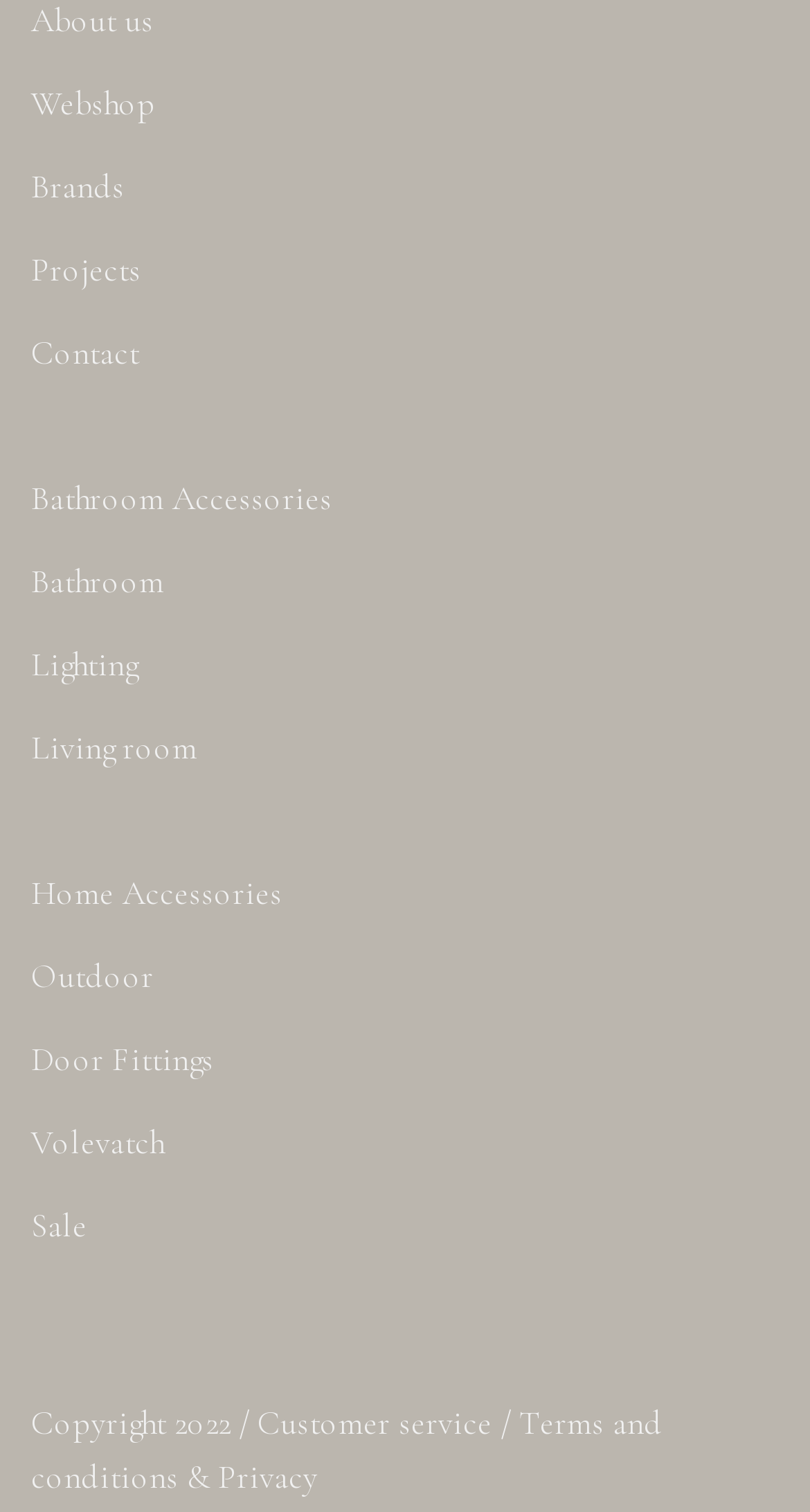Identify the bounding box coordinates of the element that should be clicked to fulfill this task: "contact customer service". The coordinates should be provided as four float numbers between 0 and 1, i.e., [left, top, right, bottom].

[0.318, 0.928, 0.608, 0.956]